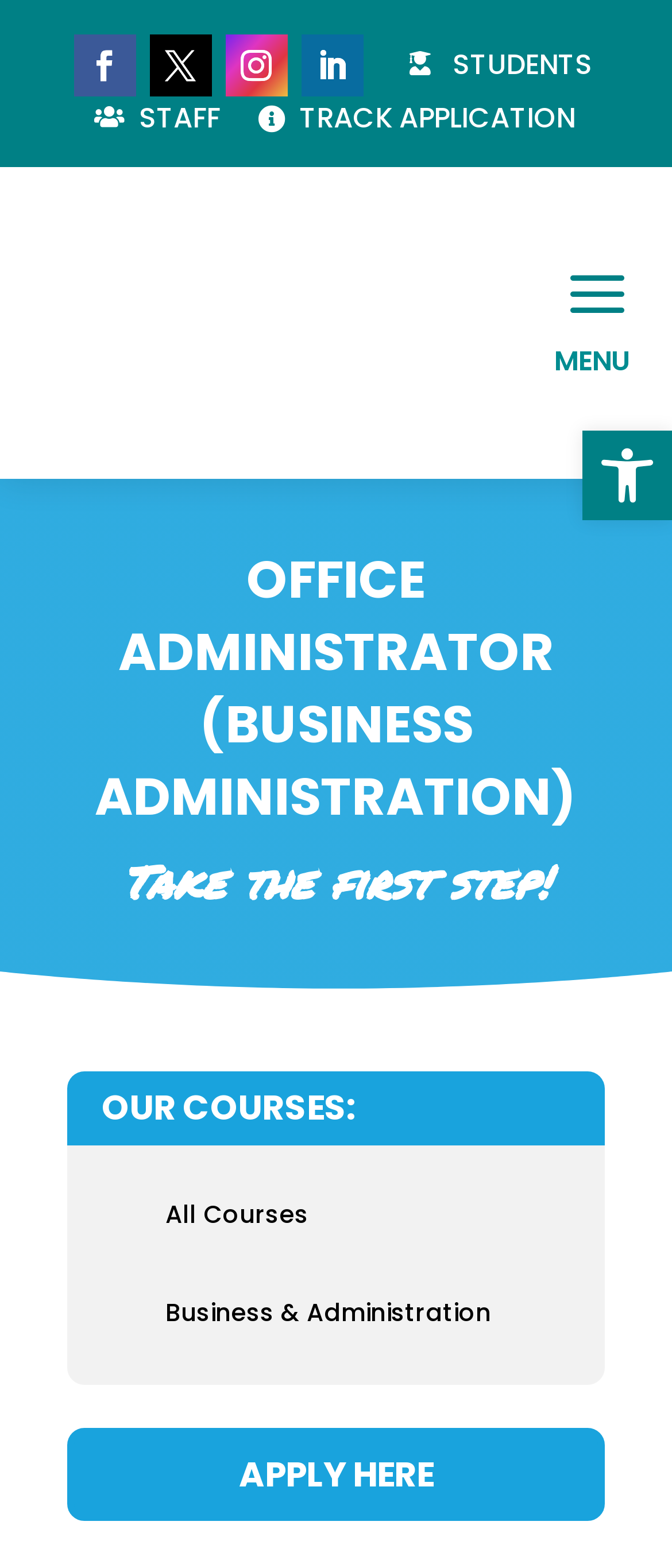Identify the bounding box coordinates of the clickable section necessary to follow the following instruction: "View 'Jewelry 3d Printer Price'". The coordinates should be presented as four float numbers from 0 to 1, i.e., [left, top, right, bottom].

None